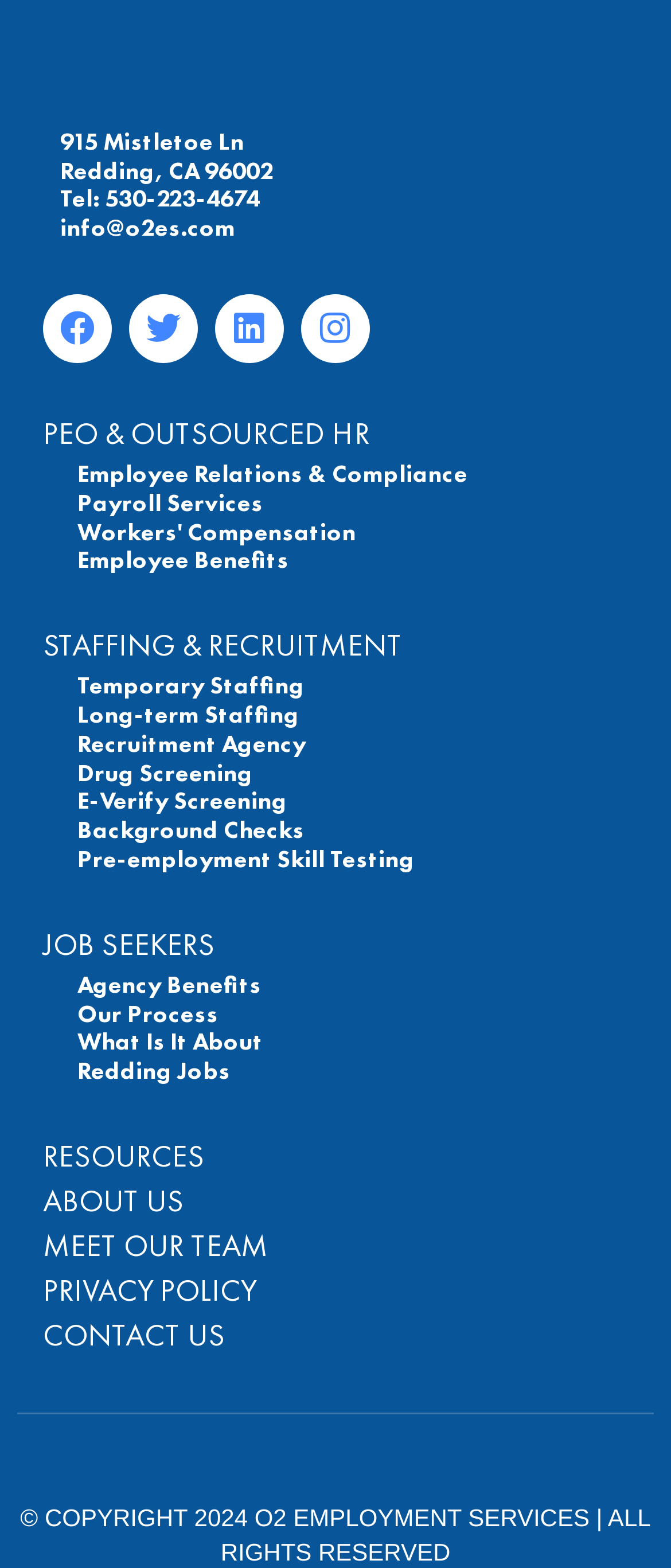Identify the bounding box coordinates for the element you need to click to achieve the following task: "Check out Redding Jobs". Provide the bounding box coordinates as four float numbers between 0 and 1, in the form [left, top, right, bottom].

[0.09, 0.674, 0.936, 0.692]